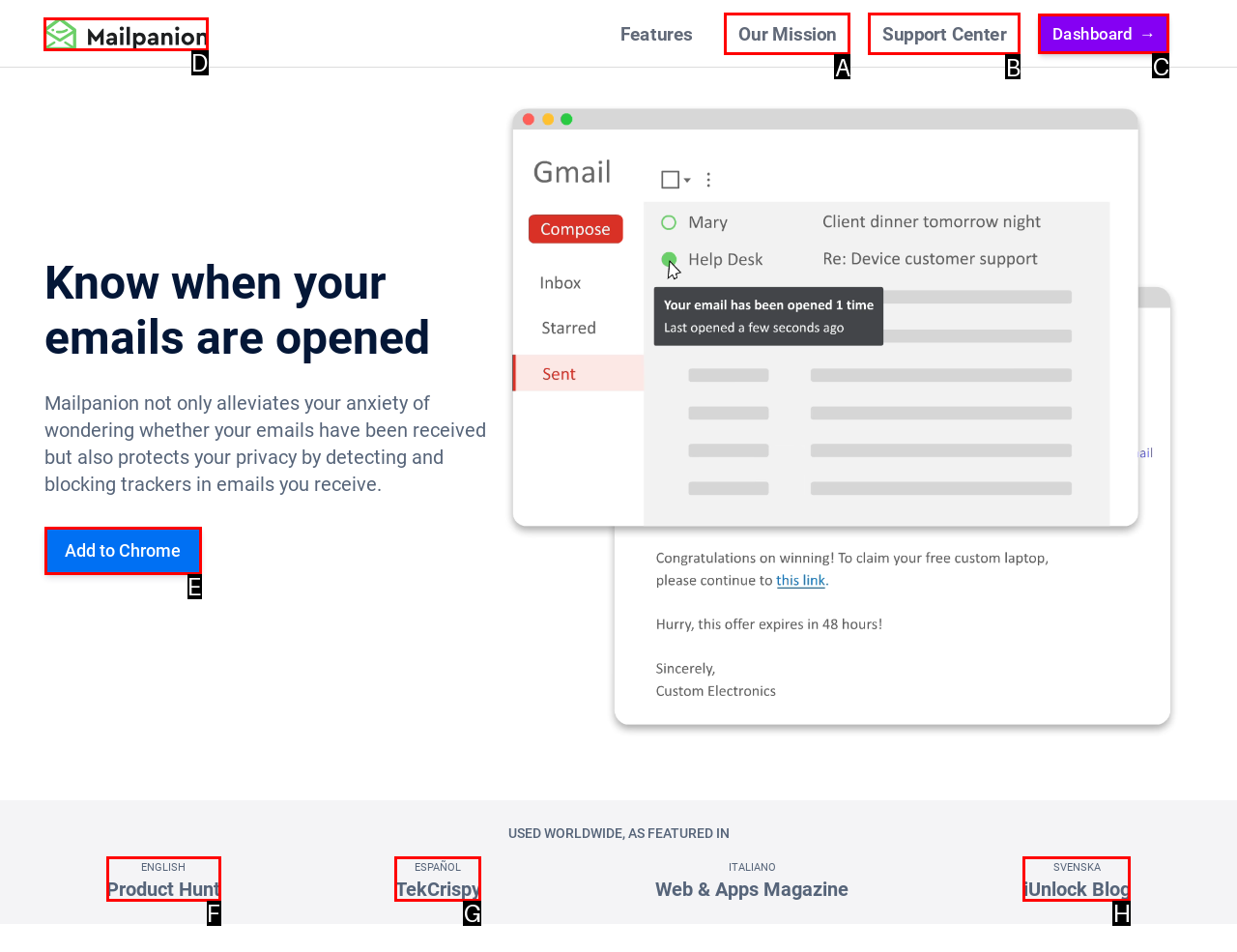Find the HTML element that corresponds to the description: parent_node: Features. Indicate your selection by the letter of the appropriate option.

D